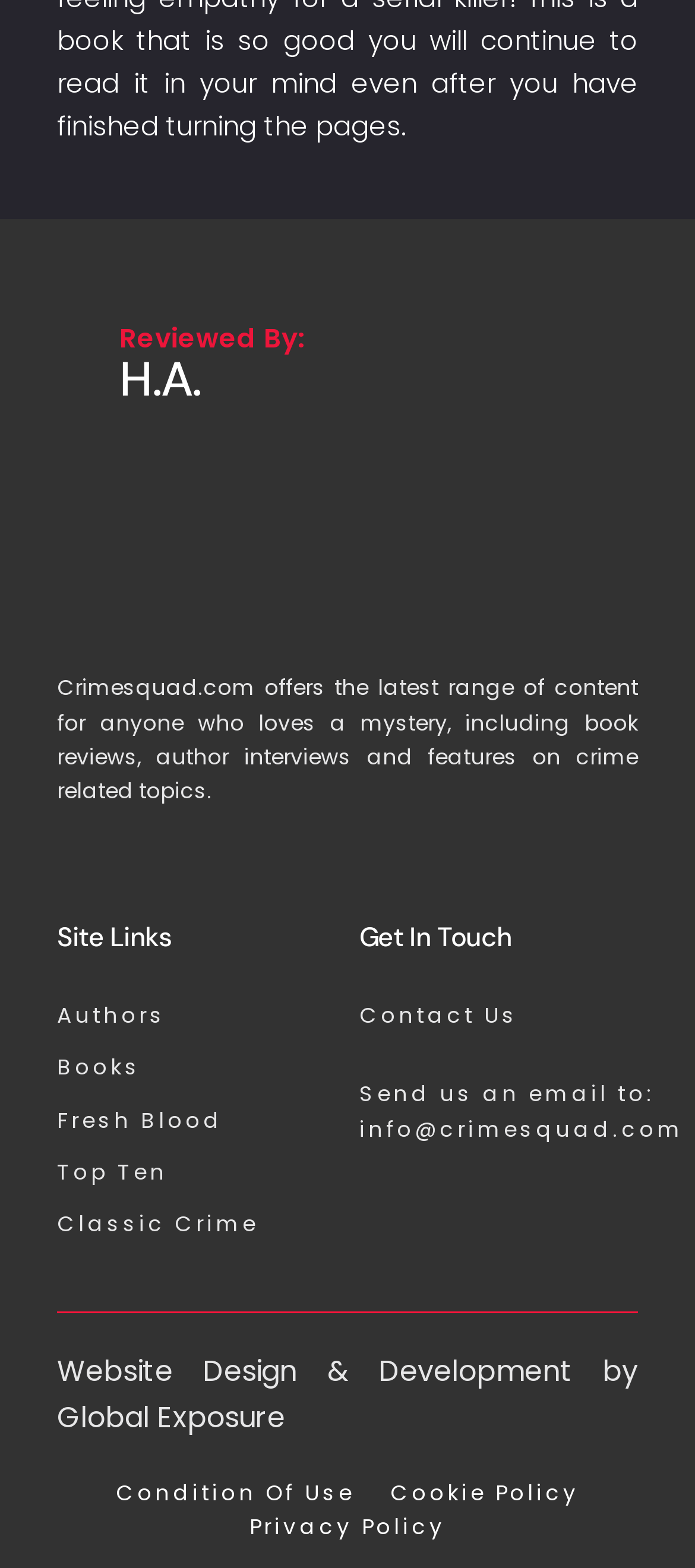Determine the bounding box coordinates of the area to click in order to meet this instruction: "Click on 'Authors'".

[0.082, 0.637, 0.483, 0.658]